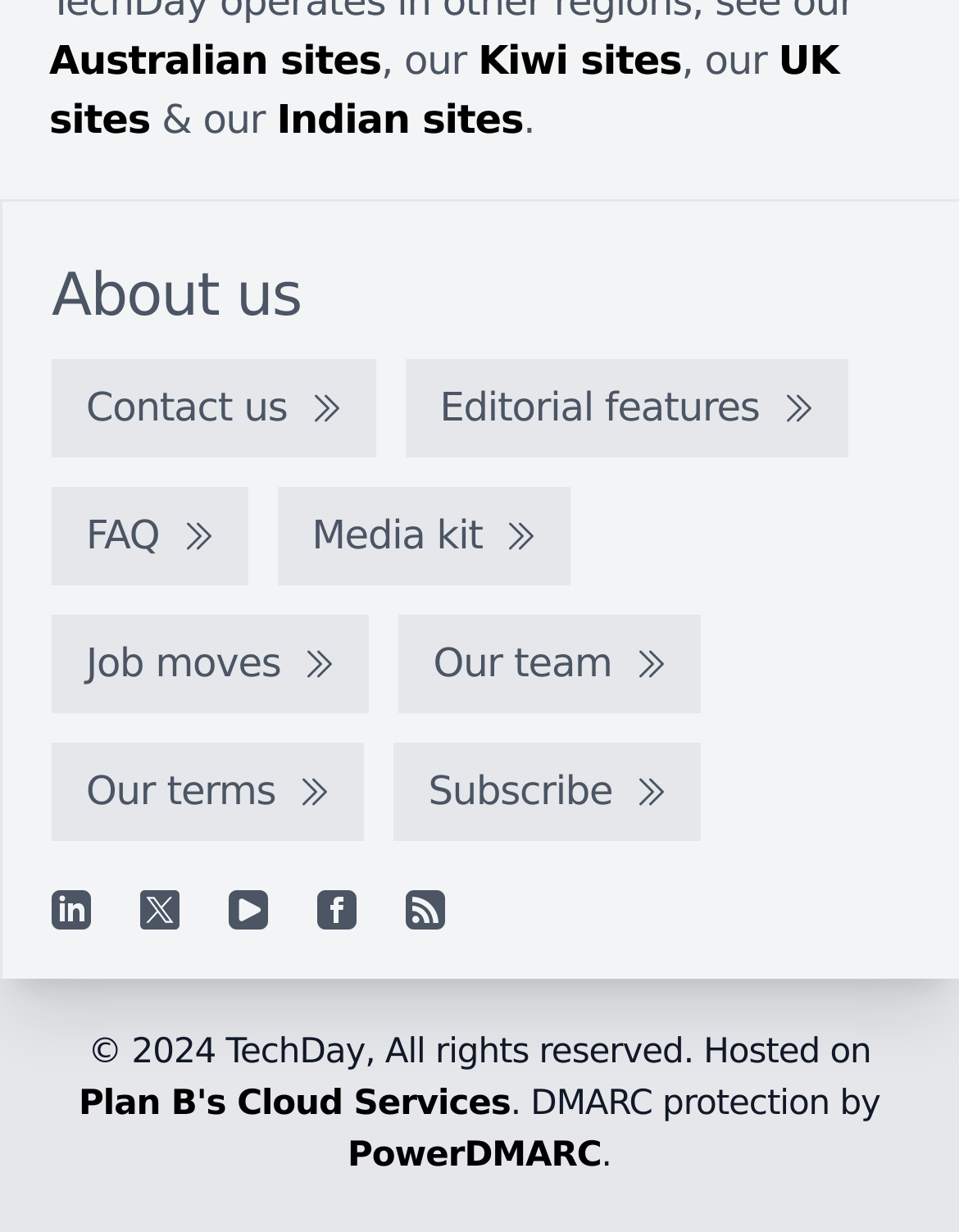What is the text next to the 'Kiwi sites' link?
We need a detailed and meticulous answer to the question.

I looked at the text next to the 'Kiwi sites' link, which is '& our'. This text is a static text element that appears next to the 'Kiwi sites' link.